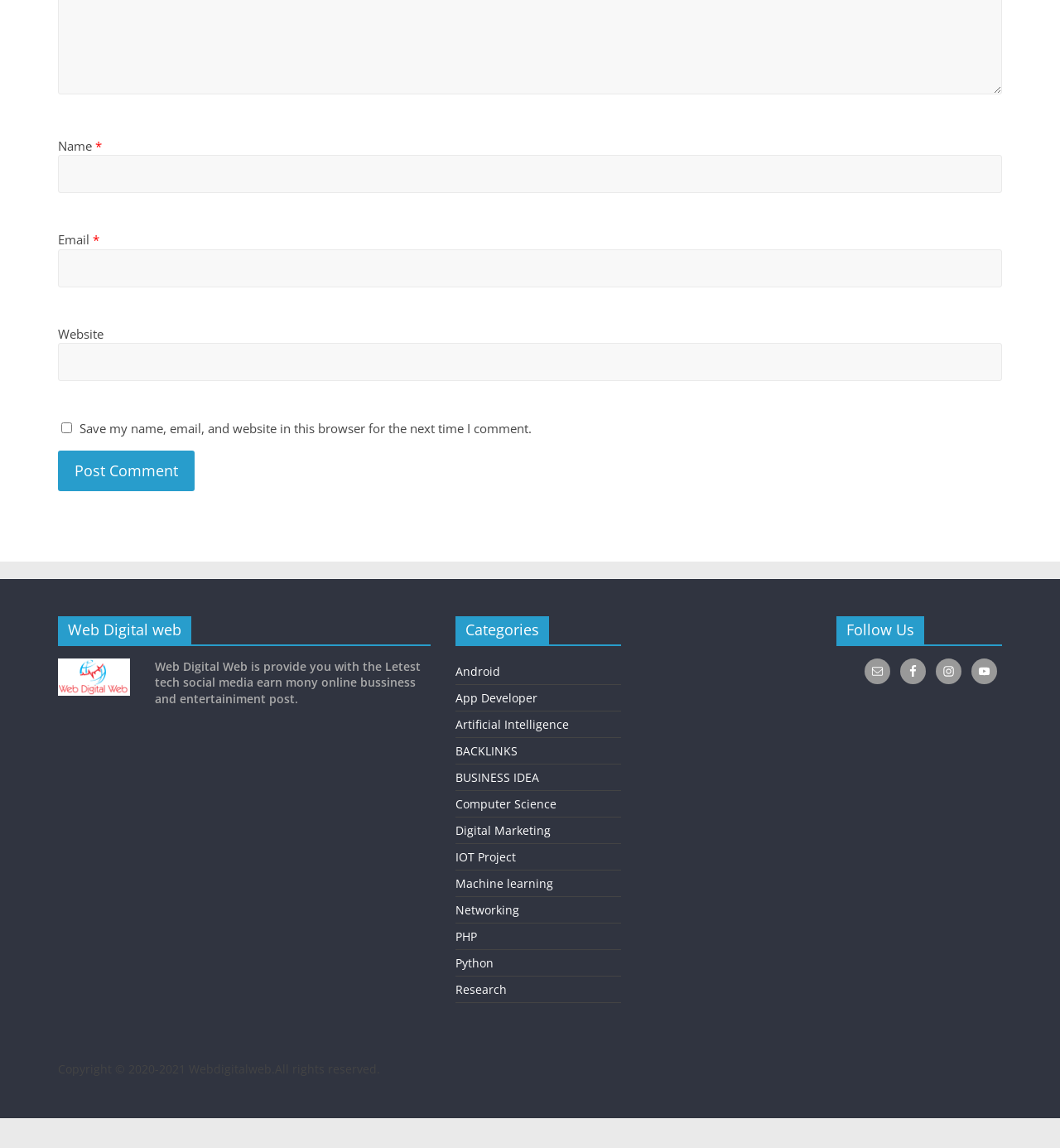Find the bounding box coordinates of the clickable area that will achieve the following instruction: "Input your email".

[0.055, 0.217, 0.945, 0.25]